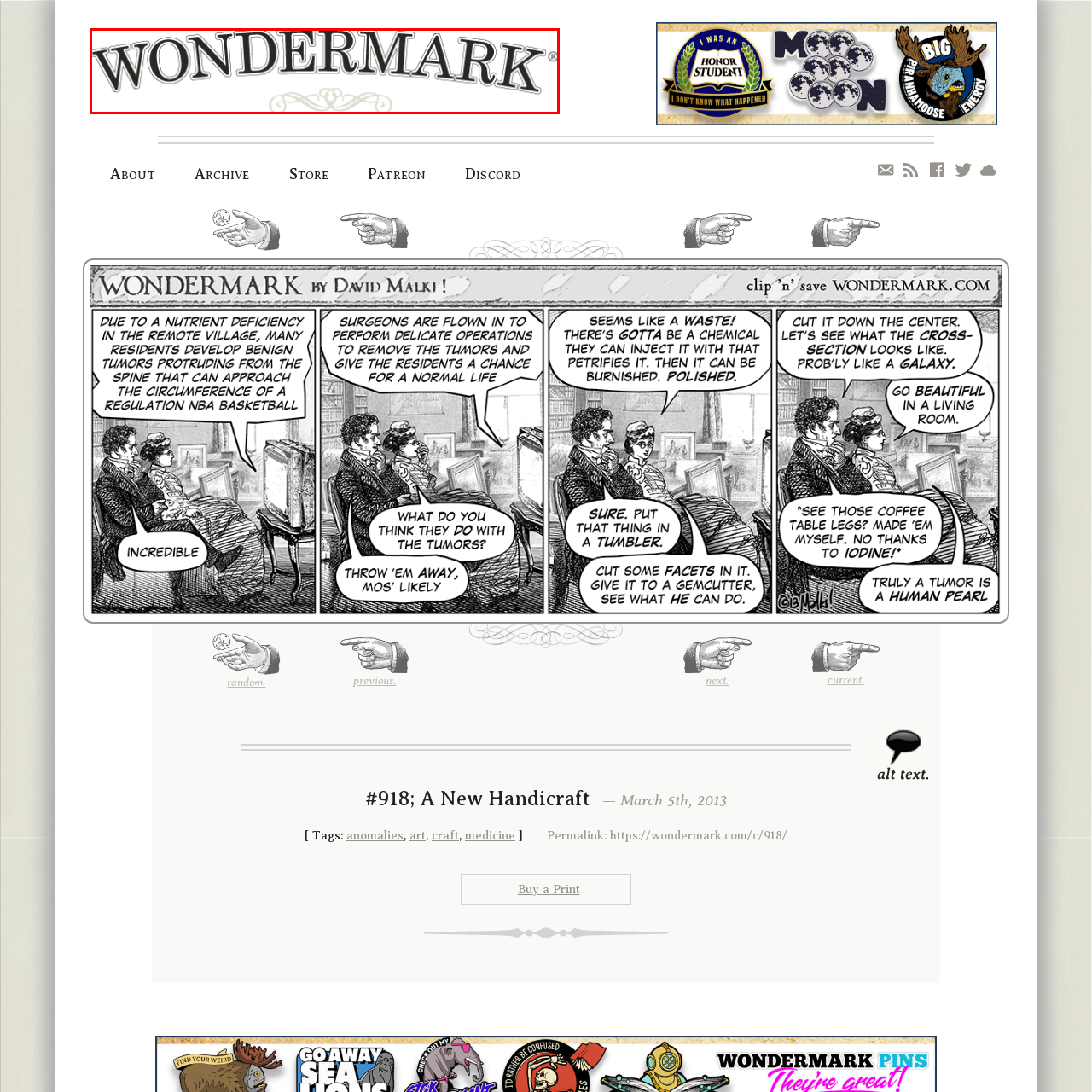Thoroughly describe the scene captured inside the red-bordered section of the image.

The image prominently features the stylized logo of "Wondermark," characterized by its unique font and design elements. The logo presents the word "WONDERMARK" in an elegant, vintage typeface, adorned with a decorative flourish underneath. This visually striking logo embodies the whimsical and creative spirit associated with the Wondermark brand, which is known for its charming and humorous illustrations. It serves as a notable header for the site, inviting visitors to explore the rich content and artistry it offers.